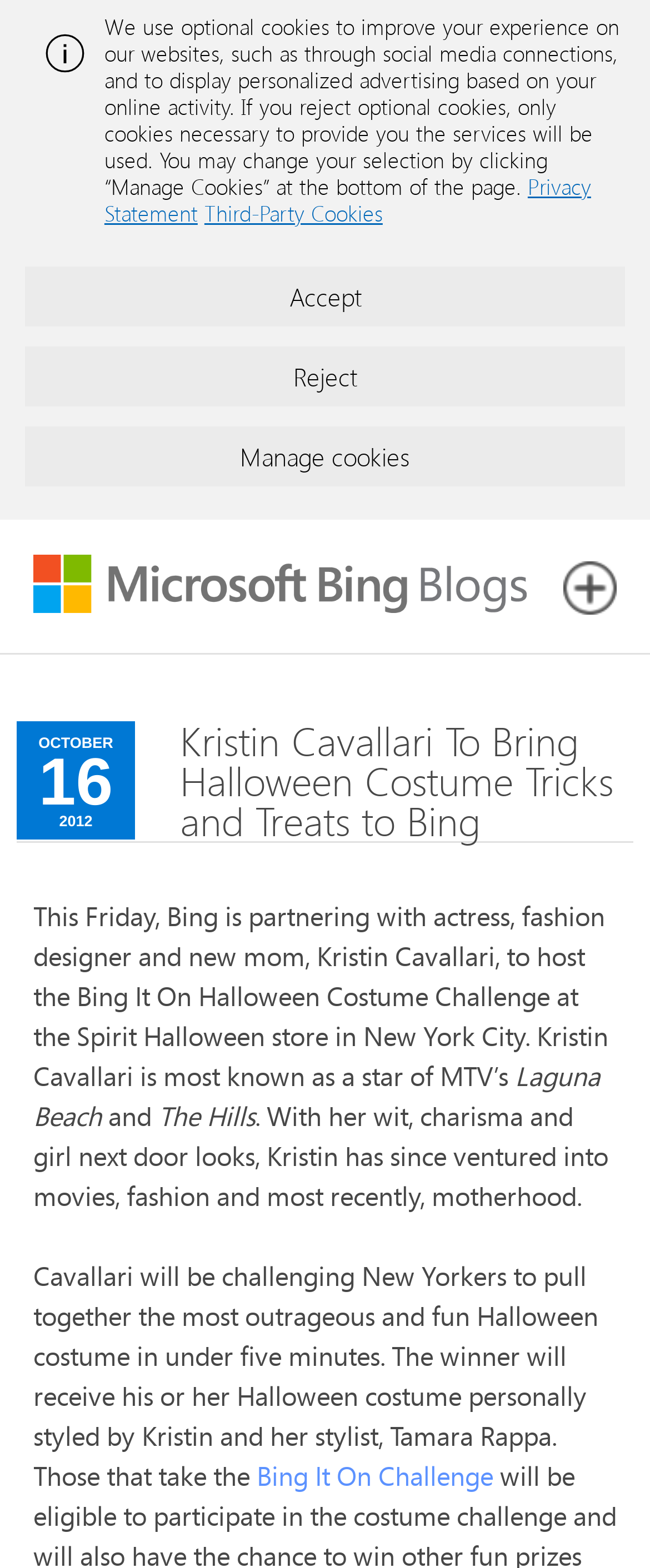Detail the features and information presented on the webpage.

The webpage is about Kristin Cavallari's partnership with Bing to host a Halloween costume challenge. At the top of the page, there is an alert message and a small image. Below the alert, there is a notification about the use of cookies on the website, with links to the privacy statement and third-party cookies. There are also three buttons to manage cookies: Accept, Reject, and Manage cookies.

On the left side of the page, there is a heading "Blogs" with a link and an image. On the right side, there is a menu link. Below the menu, there is a header section with the date "October 16, 2012" and a heading that reads "Kristin Cavallari To Bring Halloween Costume Tricks and Treats to Bing".

The main content of the page is a paragraph of text that describes the Halloween costume challenge. The text is divided into several sections, with the first section introducing Kristin Cavallari and her background as an actress and fashion designer. The second section describes the challenge, where Kristin will challenge New Yorkers to create the most outrageous and fun Halloween costume in under five minutes. The winner will receive a personally styled costume by Kristin and her stylist. There is also a link to the "Bing It On Challenge" at the bottom of the page.